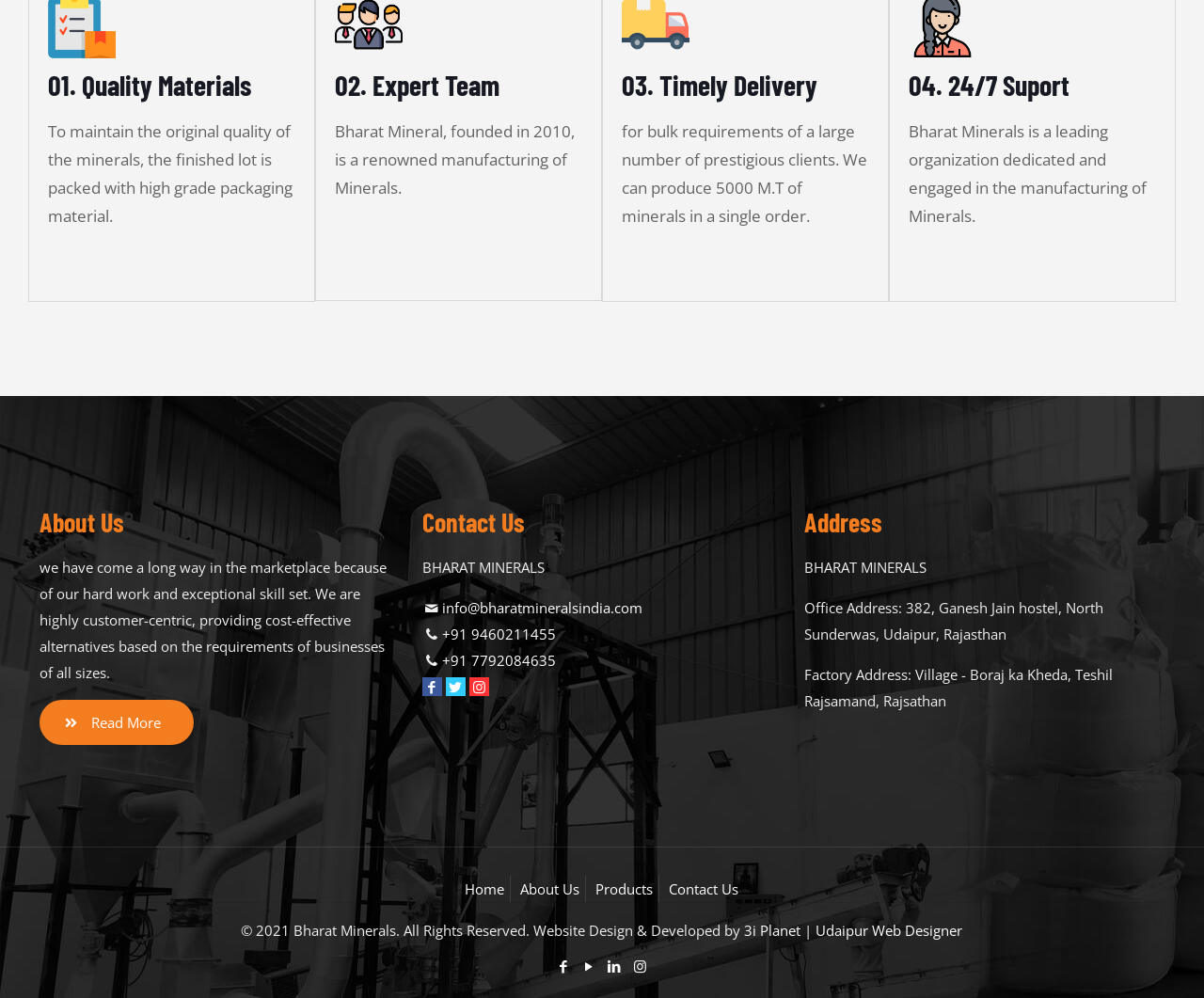Given the following UI element description: "+91 7792084635", find the bounding box coordinates in the webpage screenshot.

[0.367, 0.652, 0.462, 0.671]